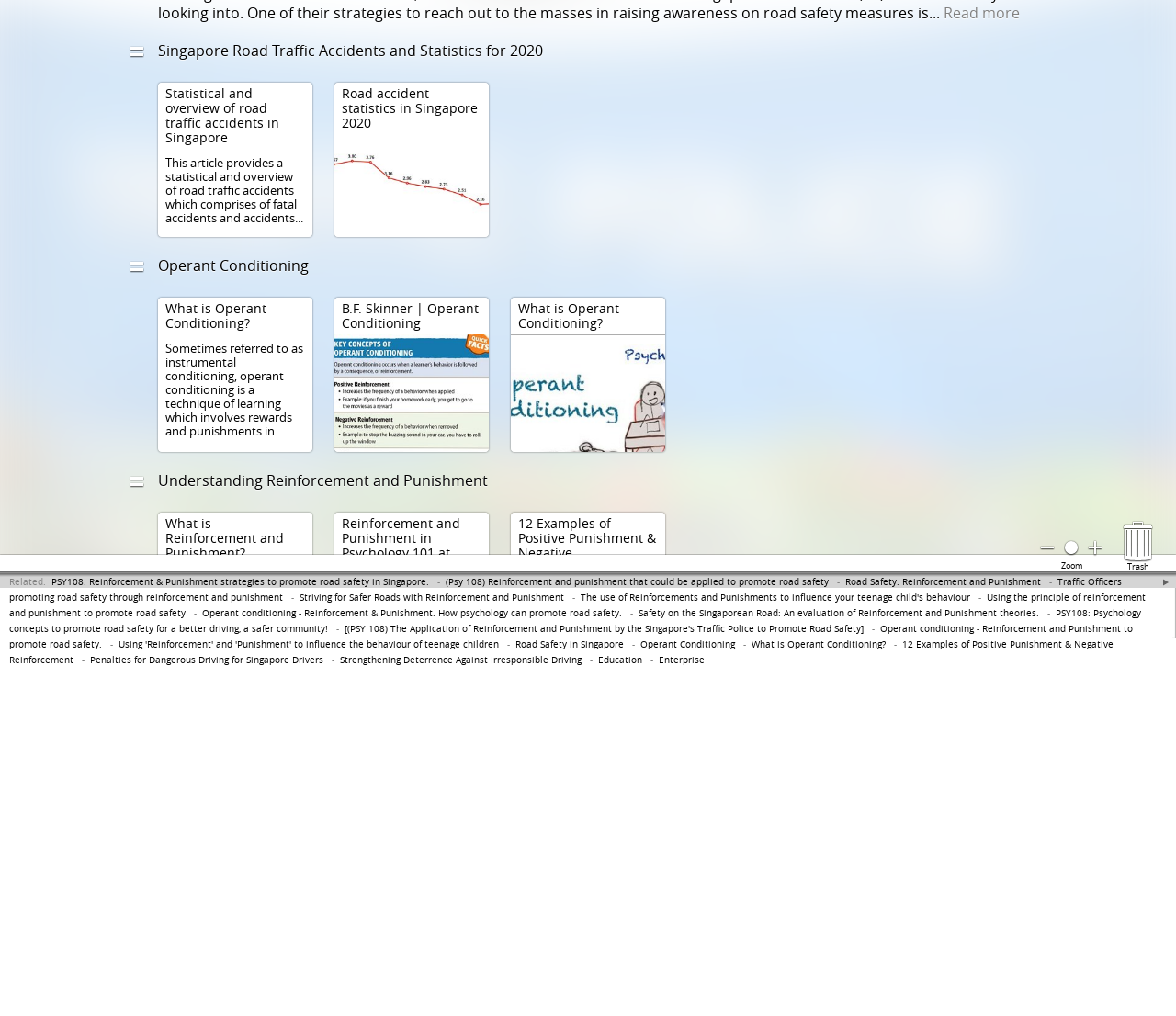Identify the bounding box of the UI component described as: "Road Safety in Singapore".

[0.438, 0.628, 0.53, 0.64]